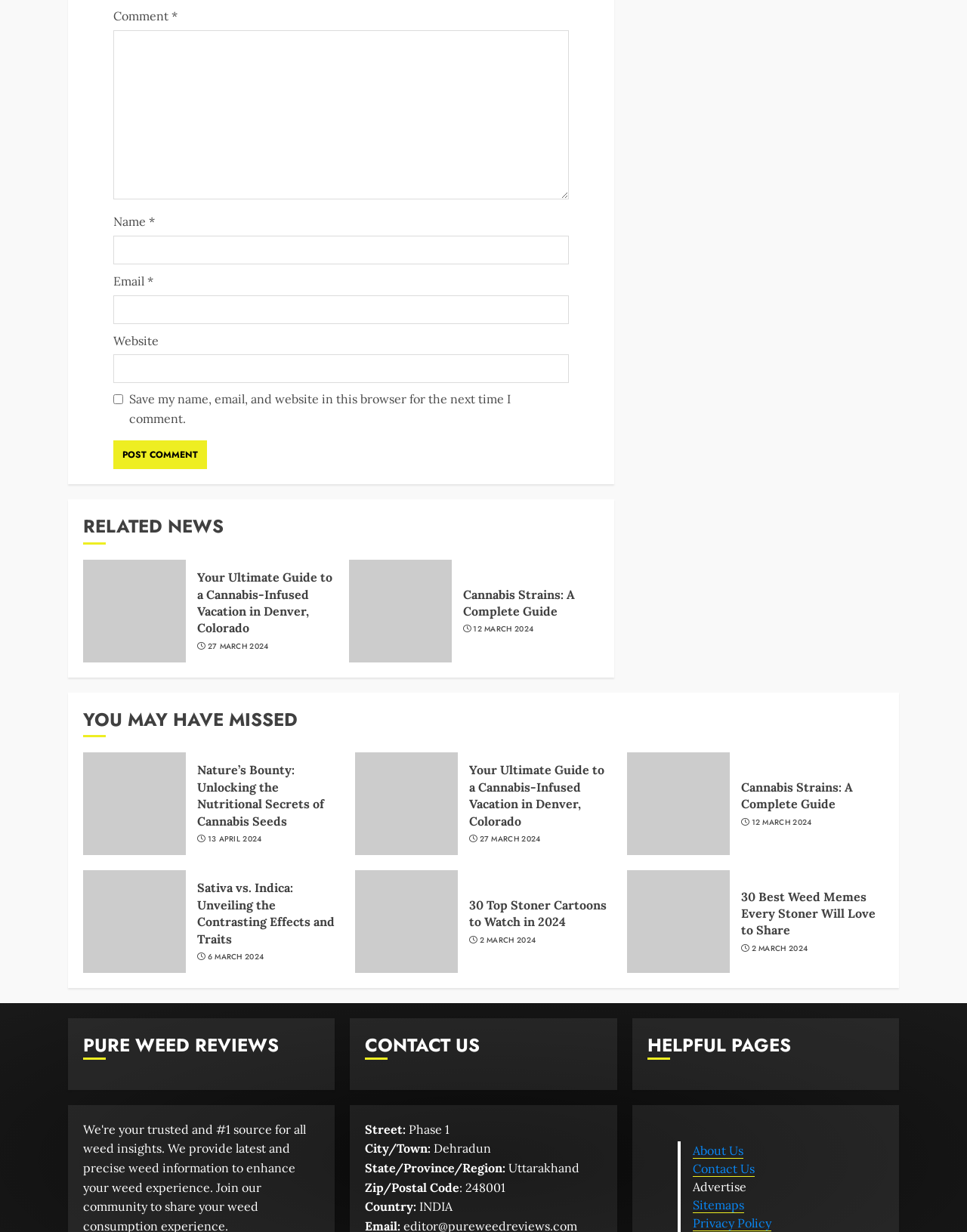Locate the bounding box coordinates of the element that should be clicked to fulfill the instruction: "Read the article 'Your Ultimate Guide to a Cannabis-Infused Vacation in Denver, Colorado'".

[0.204, 0.462, 0.345, 0.517]